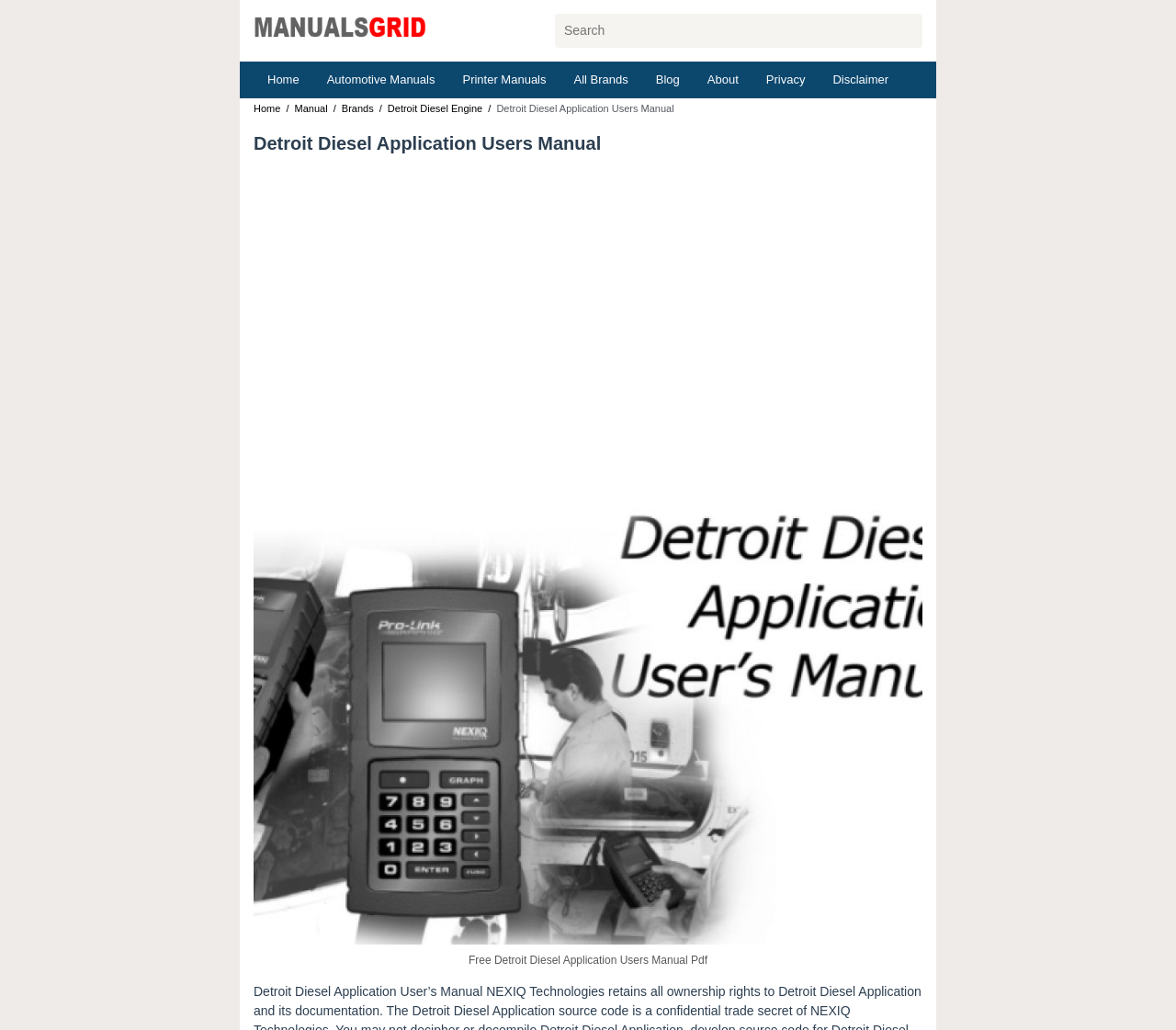Please provide a one-word or short phrase answer to the question:
What is the main topic of this webpage?

Detroit Diesel Application User’s Manual